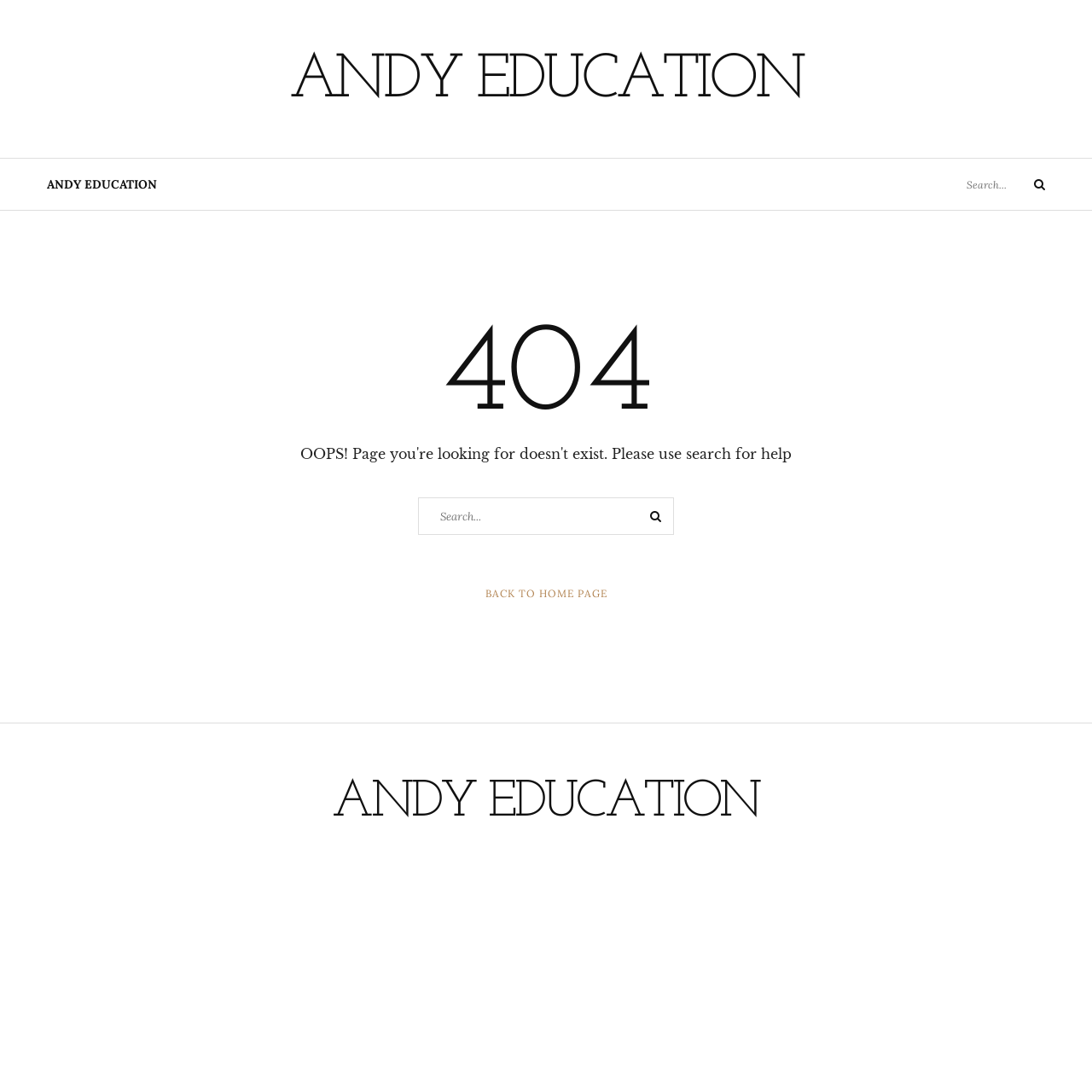Given the description "Andy Education", determine the bounding box of the corresponding UI element.

[0.024, 0.145, 0.162, 0.192]